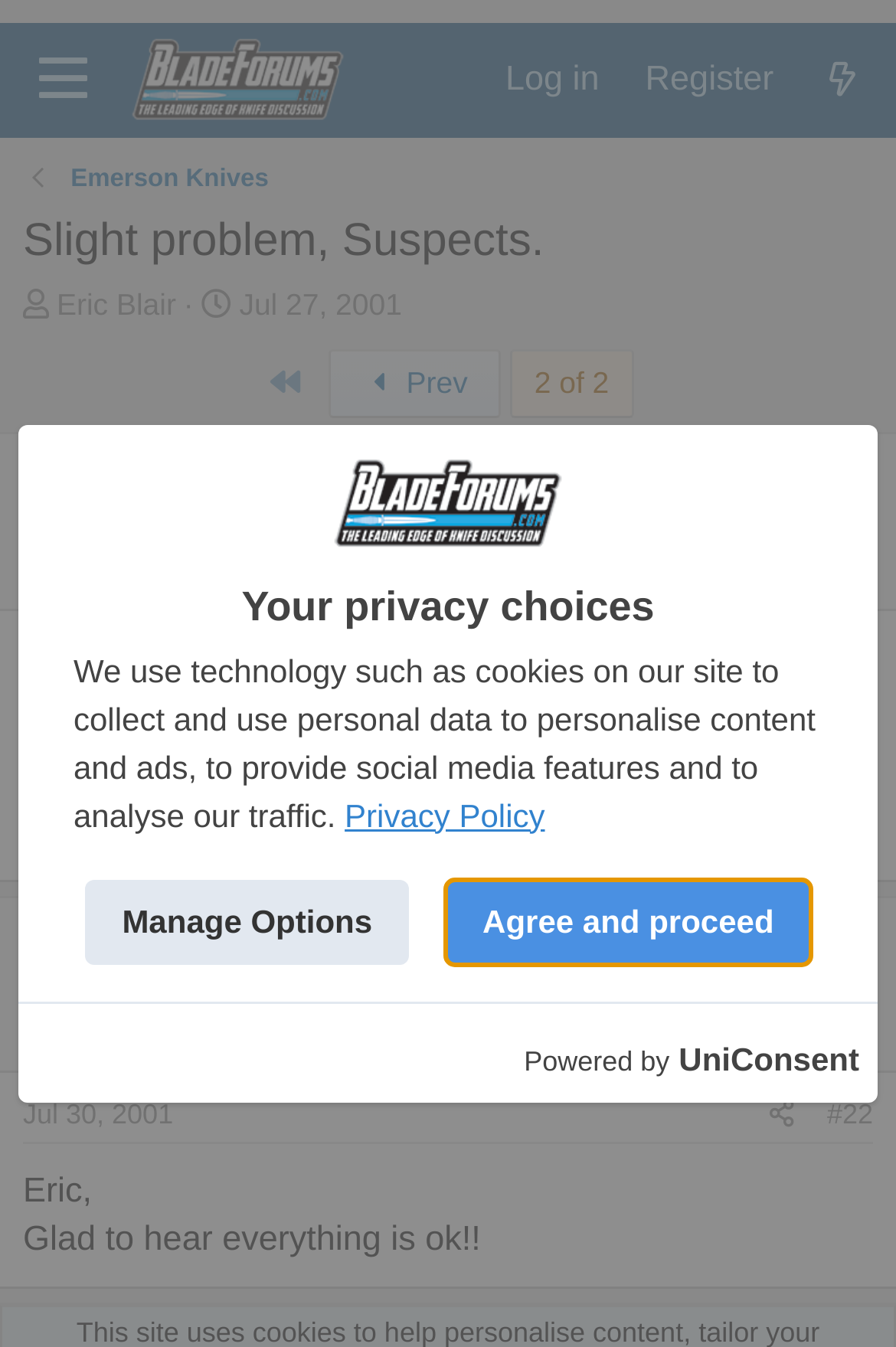Identify and provide the text content of the webpage's primary headline.

Slight problem, Suspects.